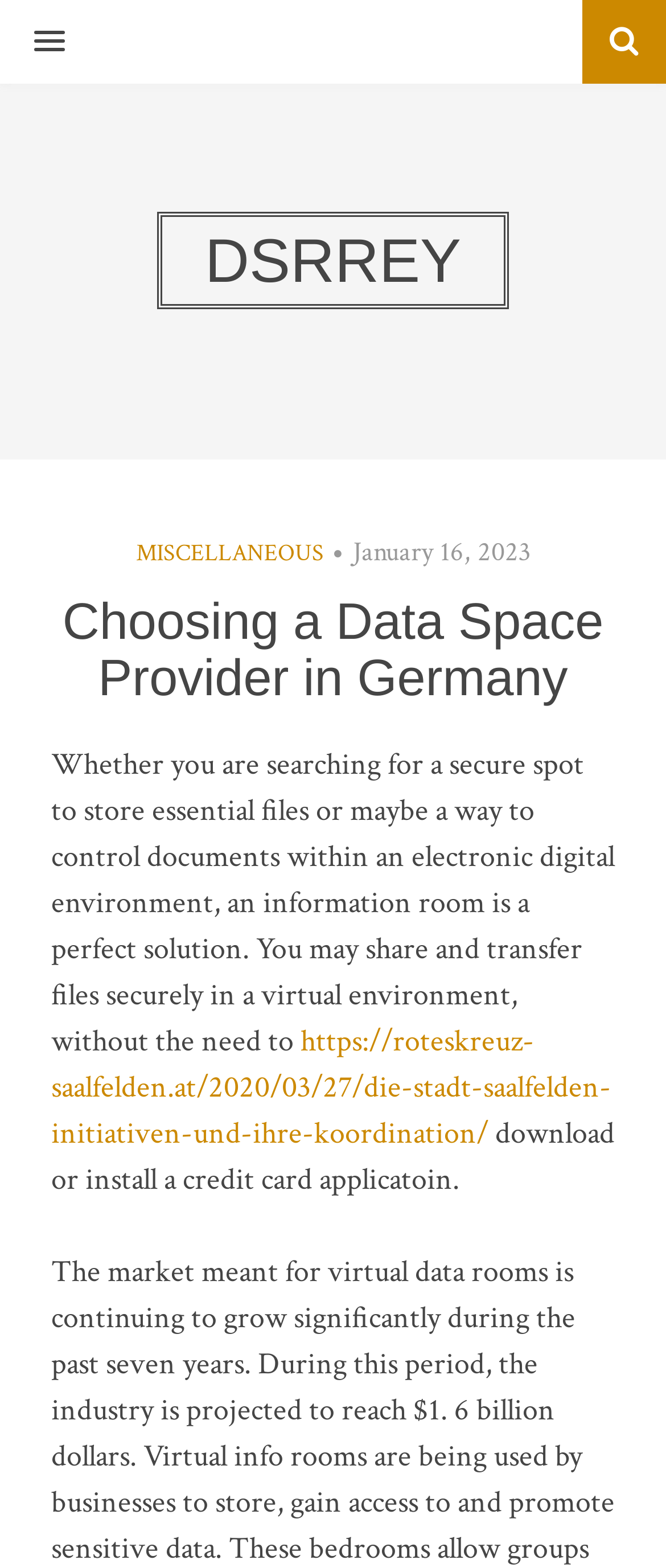Create an in-depth description of the webpage, covering main sections.

The webpage is about choosing a data space provider in Germany, with the title "DSRREY" prominently displayed at the top. Below the title, there is a menu button labeled "MENU" at the top-left corner. 

The main content of the webpage is divided into sections, with a heading "Choosing a Data Space Provider in Germany" situated at the top. This section provides an introduction to the concept of a data space, explaining that it is a secure virtual environment for storing and sharing files. 

On the right side of the introduction, there is a link to a related article titled "MISCELLANEOUS" and a timestamp indicating that the article was published on January 16, 2023. 

Further down, there is a paragraph of text that continues to explain the benefits of using a data space, including the ability to share and transfer files securely without the need to download or install an application. This paragraph also includes a link to an external website.